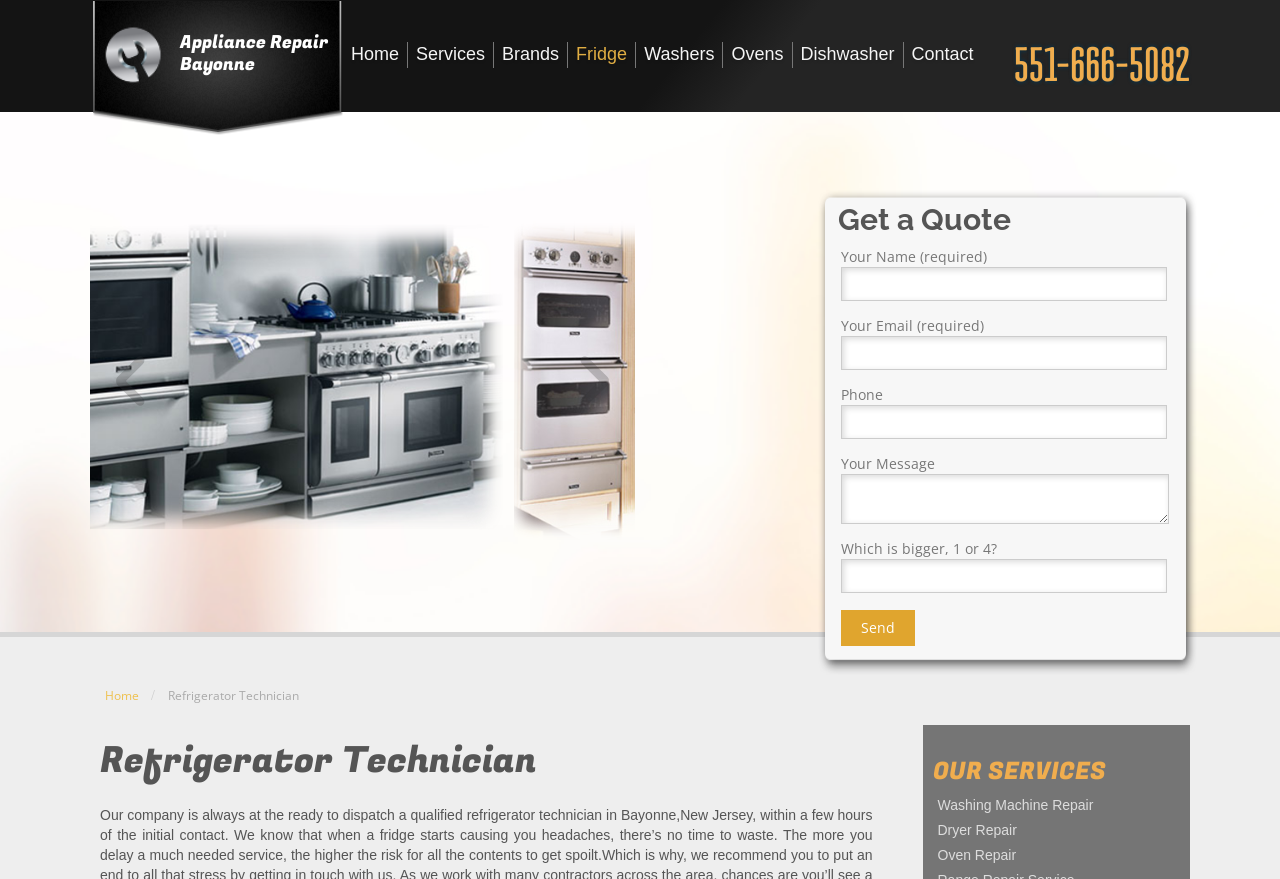What is the company's phone number?
Examine the image and give a concise answer in one word or a short phrase.

551-666-5082